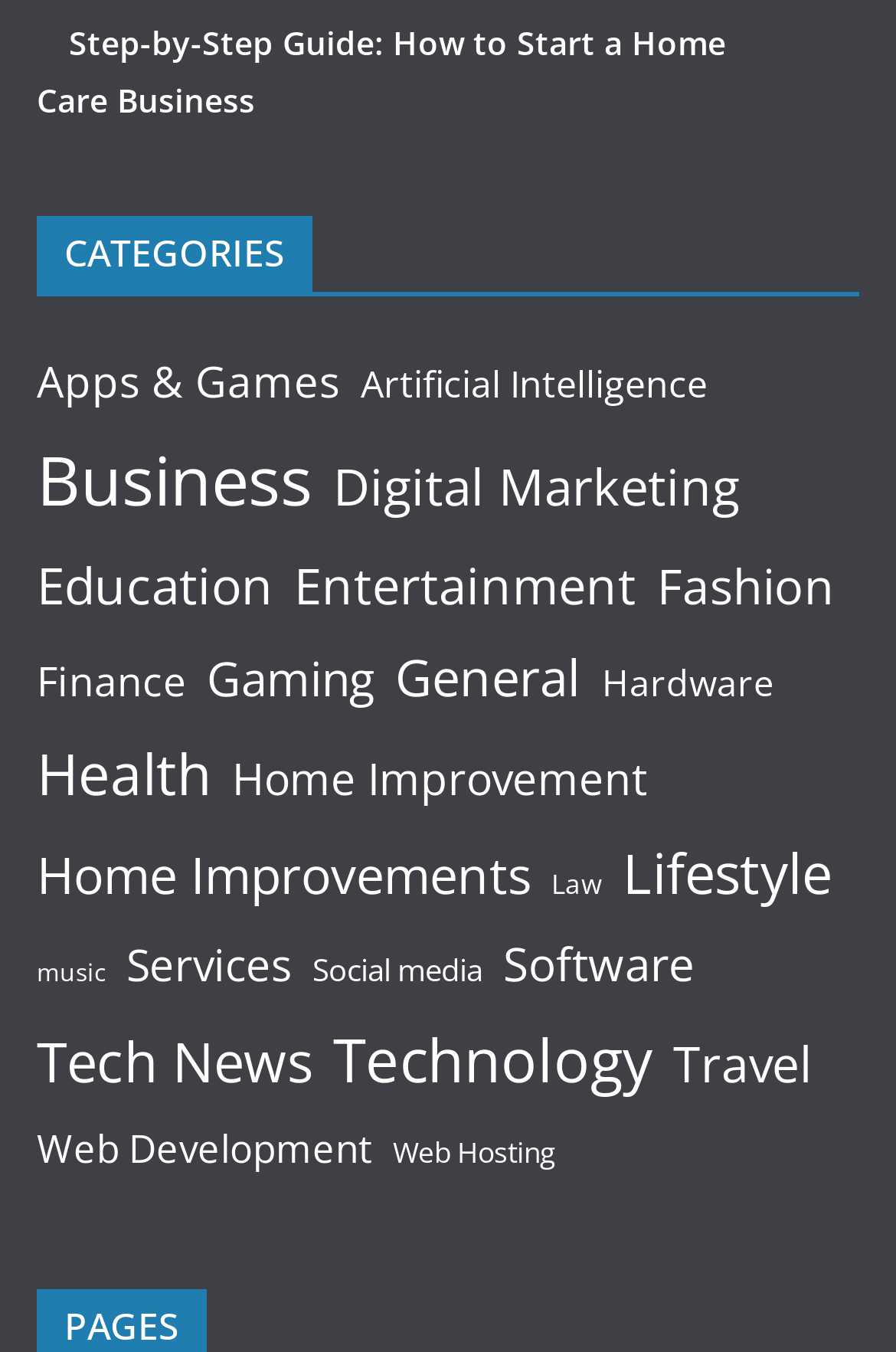How many items are there in the 'Business' category?
Look at the image and respond with a single word or a short phrase.

1,215